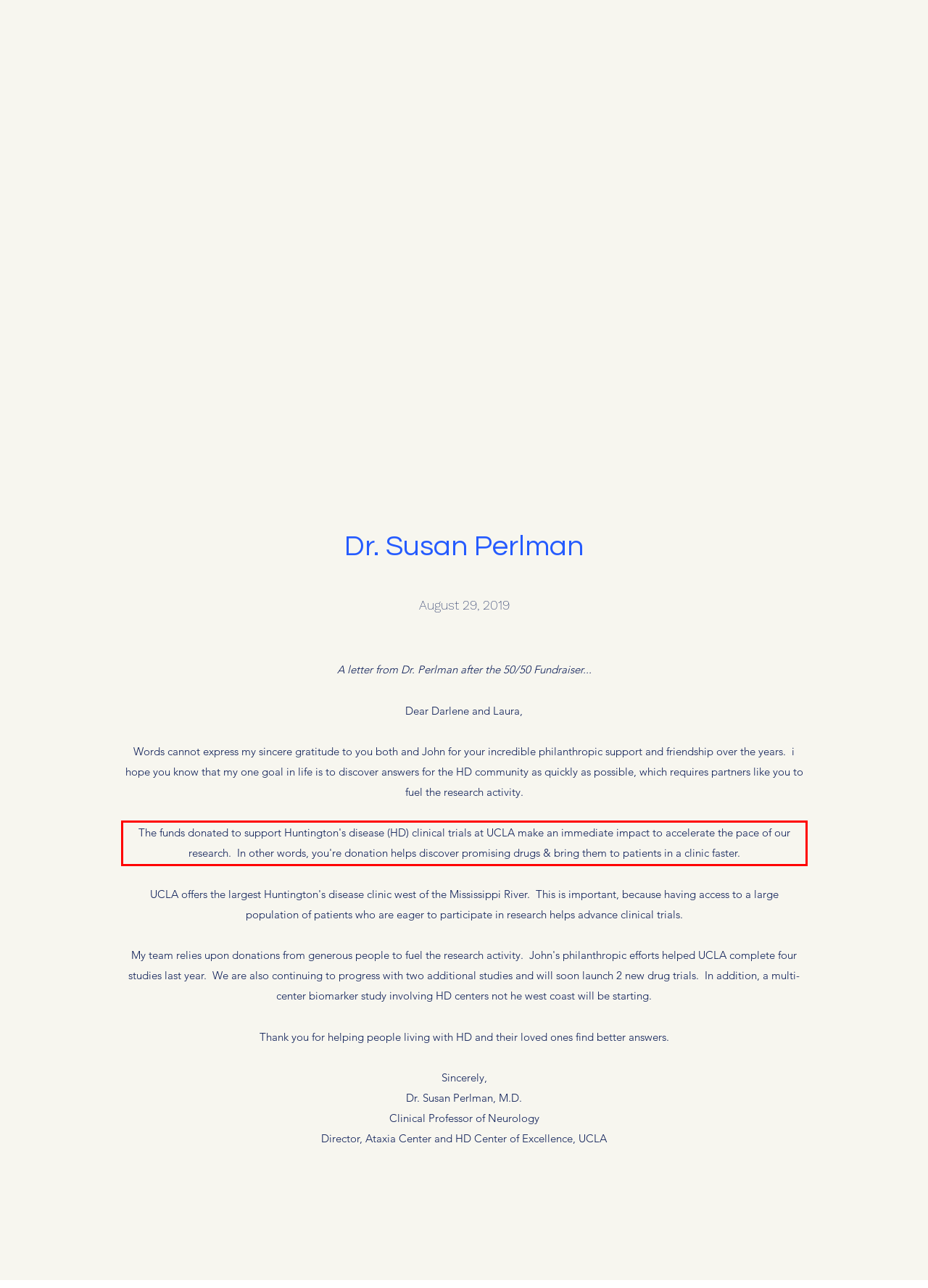Identify and extract the text within the red rectangle in the screenshot of the webpage.

The funds donated to support Huntington's disease (HD) clinical trials at UCLA make an immediate impact to accelerate the pace of our research. In other words, you're donation helps discover promising drugs & bring them to patients in a clinic faster.